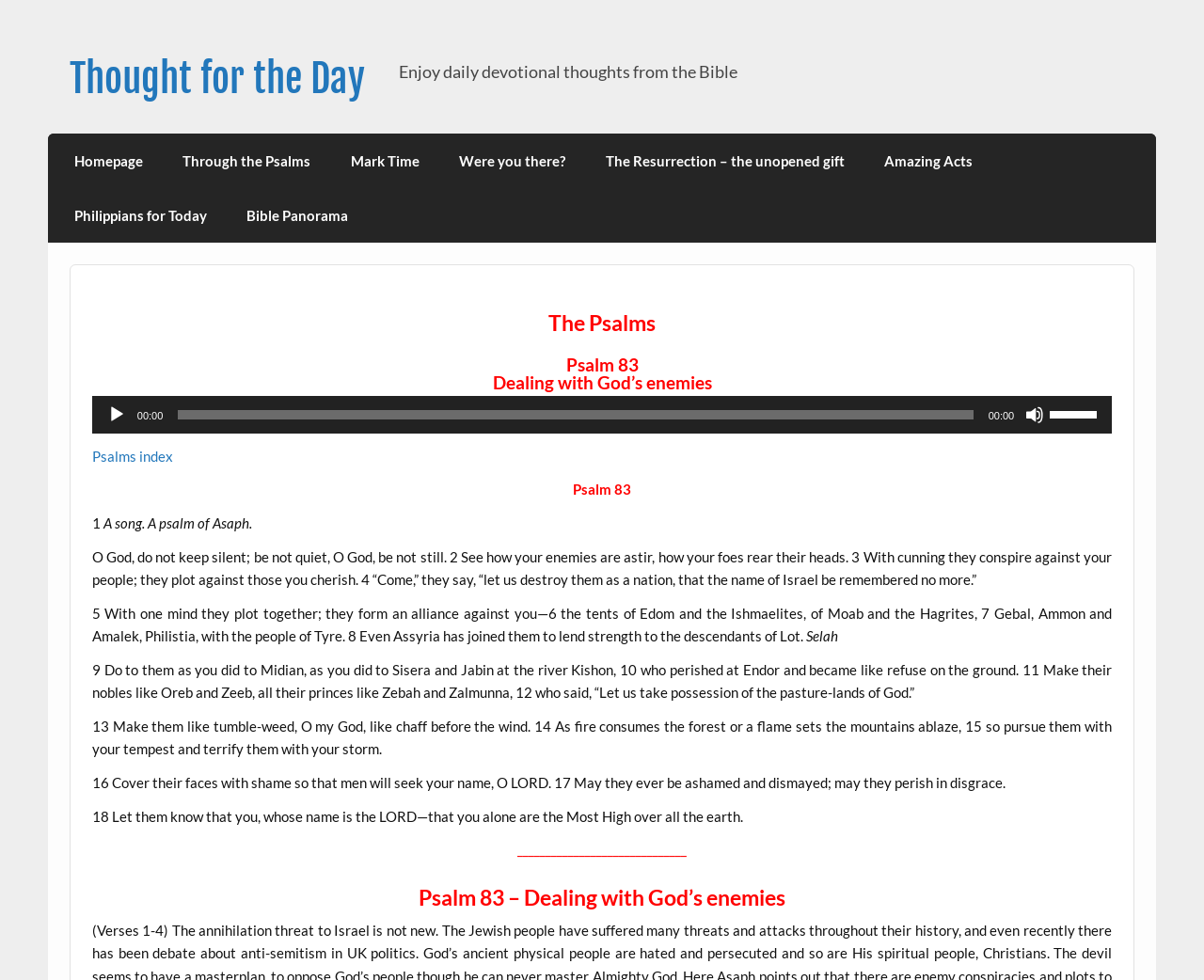Please identify the bounding box coordinates of the area that needs to be clicked to follow this instruction: "Play the audio".

[0.089, 0.414, 0.105, 0.433]